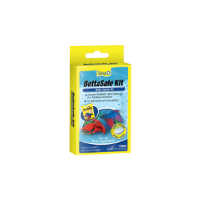Using the elements shown in the image, answer the question comprehensively: What is the purpose of the starter kit?

According to the caption, the design of the kit emphasizes its role in ensuring a healthy and safe environment for betta fish, which implies that the kit is designed to provide a suitable habitat for the fish.